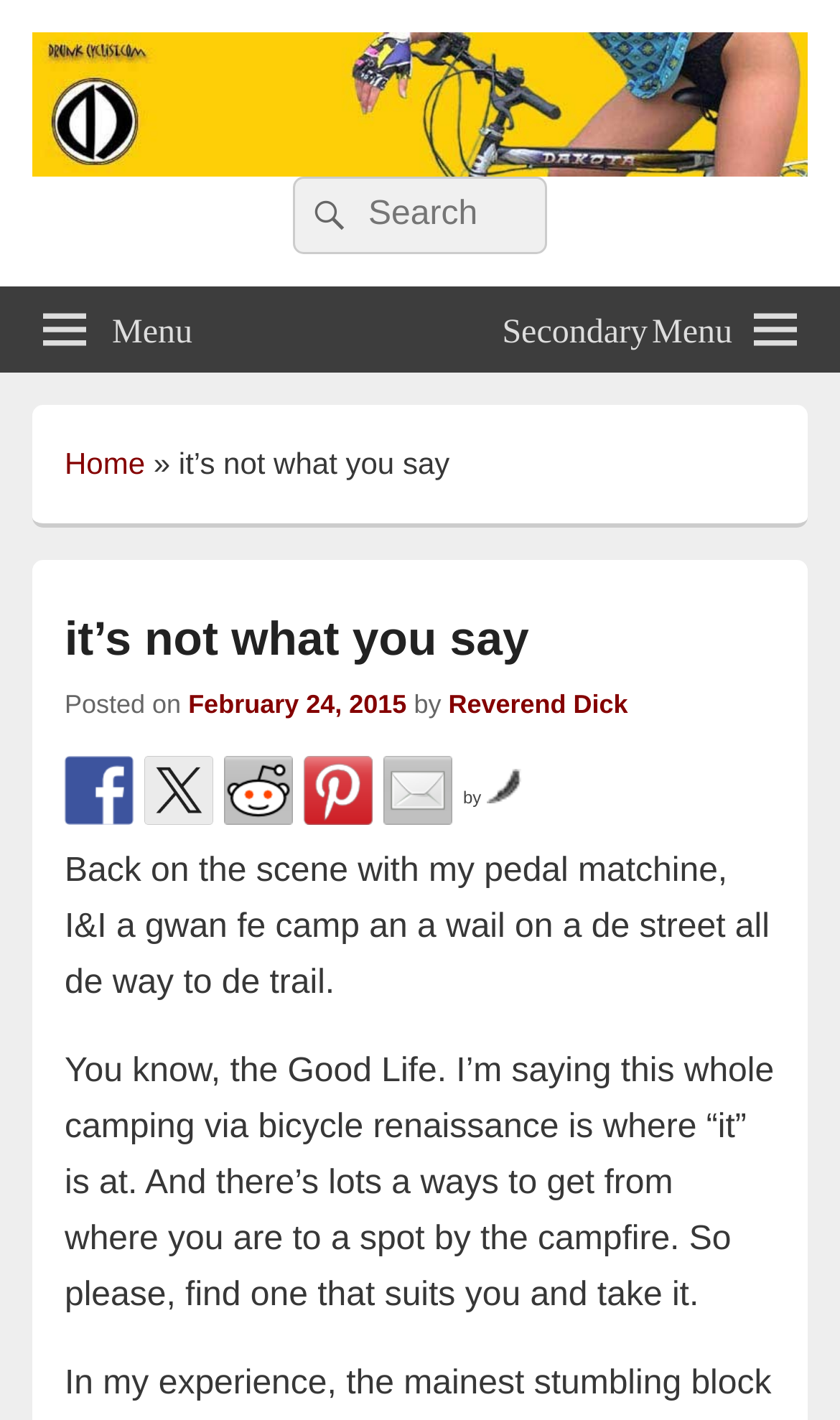Identify the bounding box coordinates of the clickable region to carry out the given instruction: "Share on Facebook".

[0.077, 0.533, 0.159, 0.582]